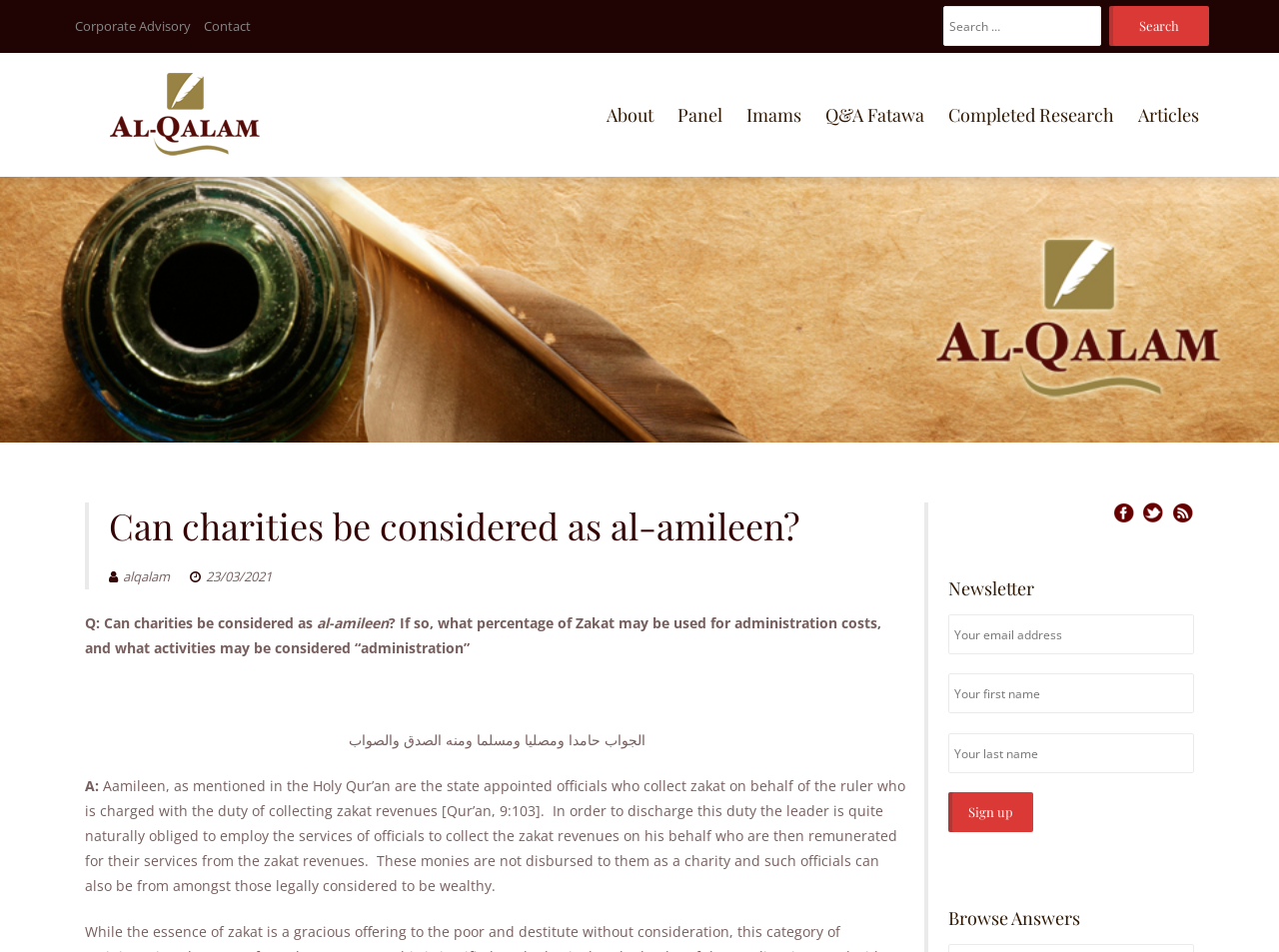Use a single word or phrase to answer the question:
What is the purpose of the newsletter section?

Subscribe to newsletter